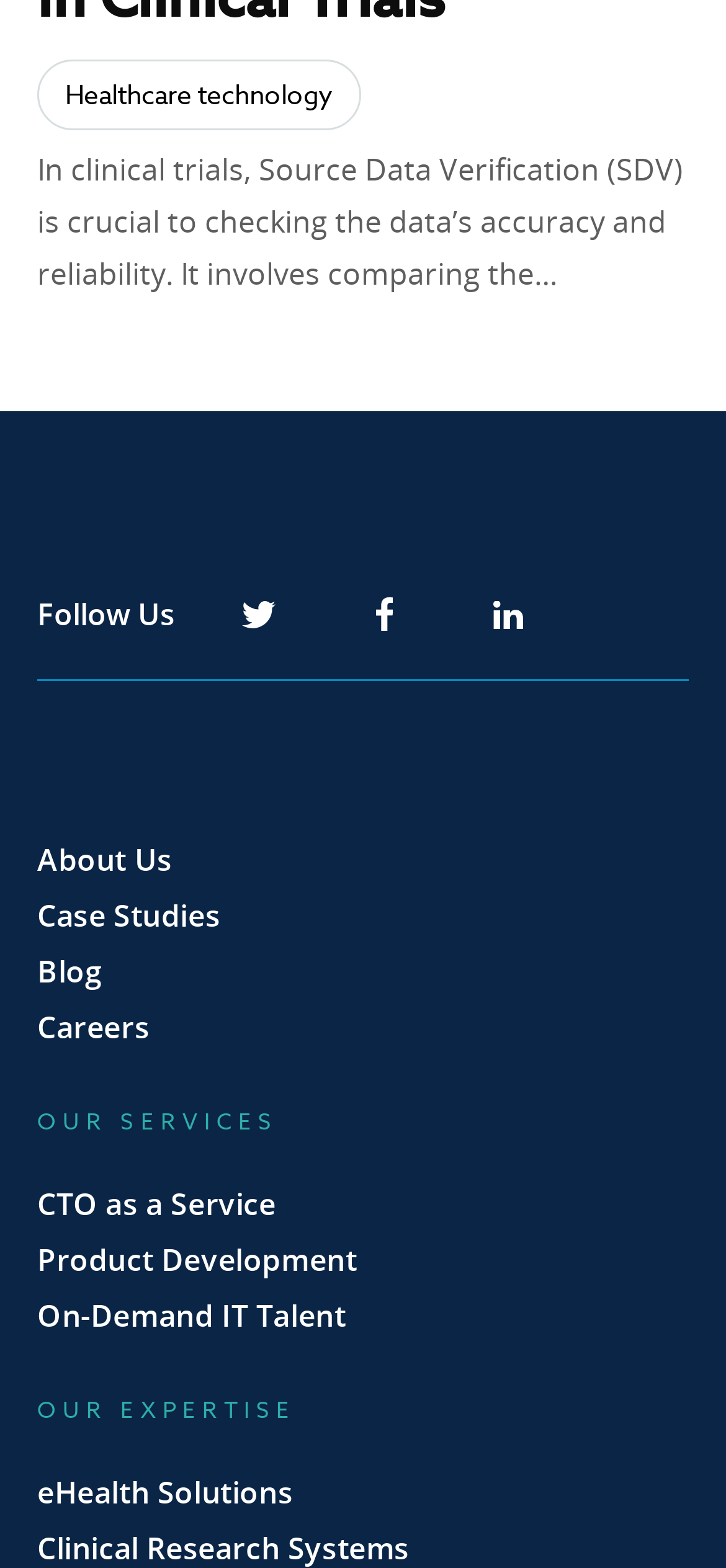Bounding box coordinates must be specified in the format (top-left x, top-left y, bottom-right x, bottom-right y). All values should be floating point numbers between 0 and 1. What are the bounding box coordinates of the UI element described as: On-Demand IT Talent

[0.051, 0.826, 0.476, 0.855]